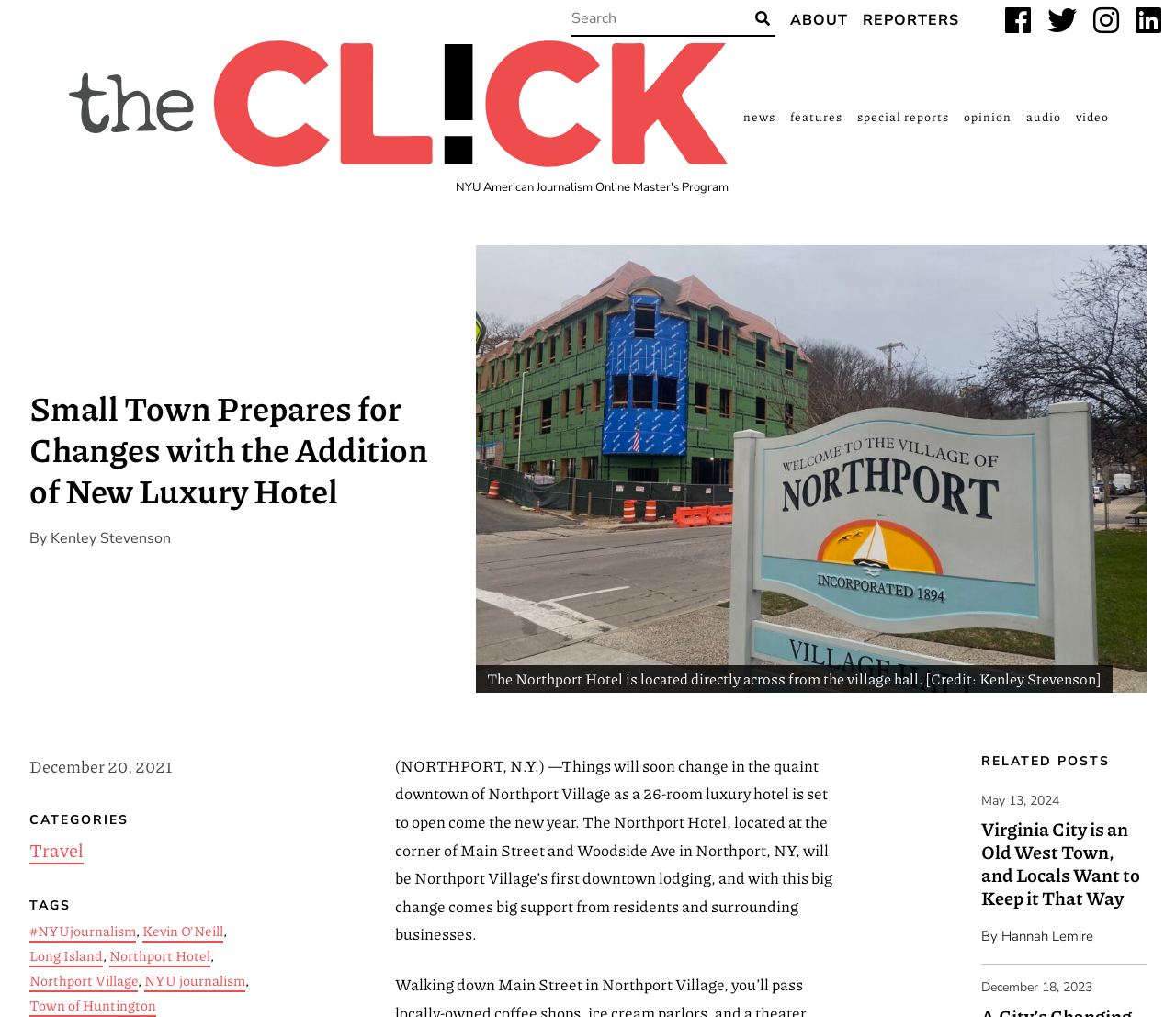Answer succinctly with a single word or phrase:
What is the location of the Northport Hotel?

Corner of Main Street and Woodside Ave